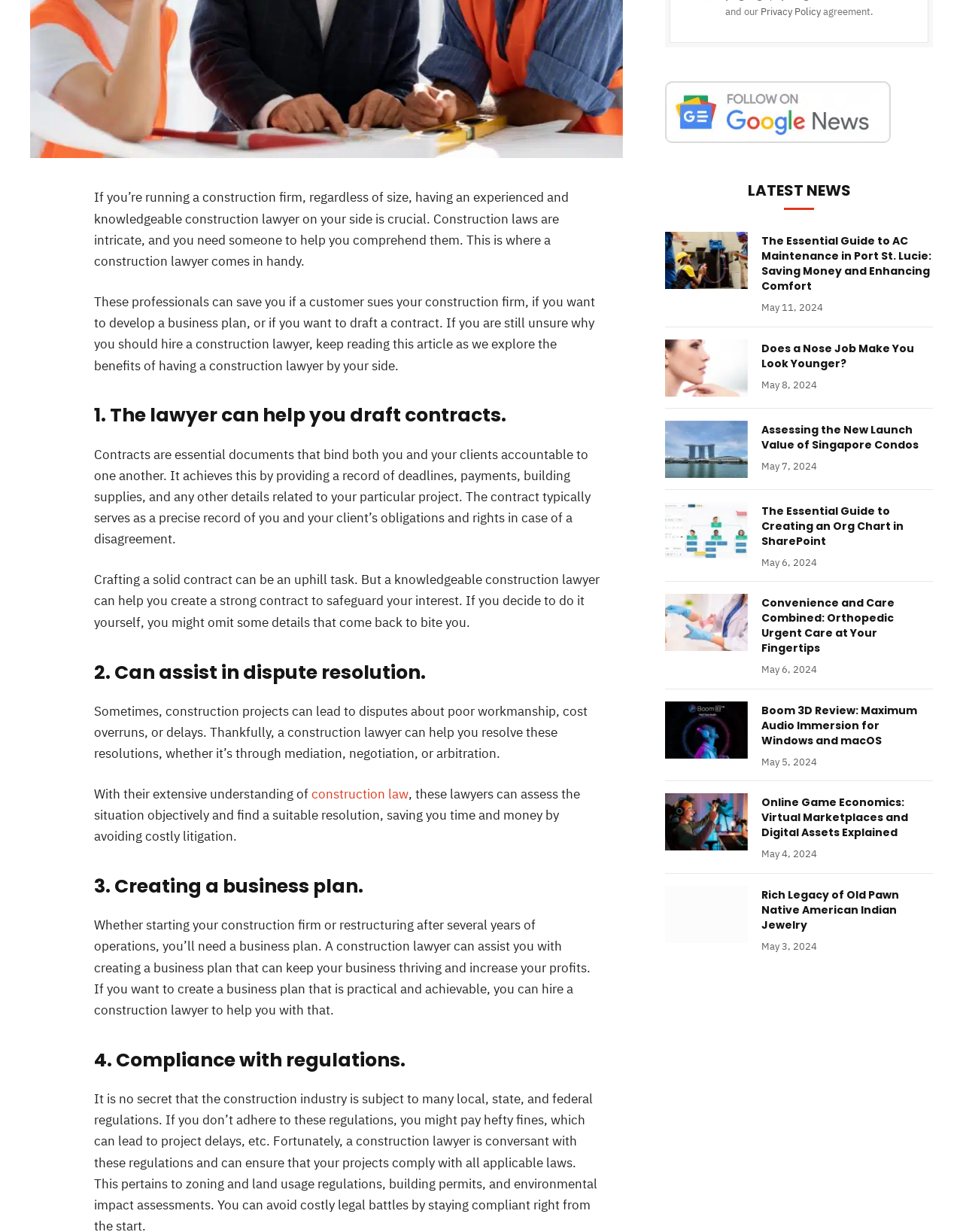Calculate the bounding box coordinates for the UI element based on the following description: "Facebook". Ensure the coordinates are four float numbers between 0 and 1, i.e., [left, top, right, bottom].

[0.031, 0.18, 0.067, 0.208]